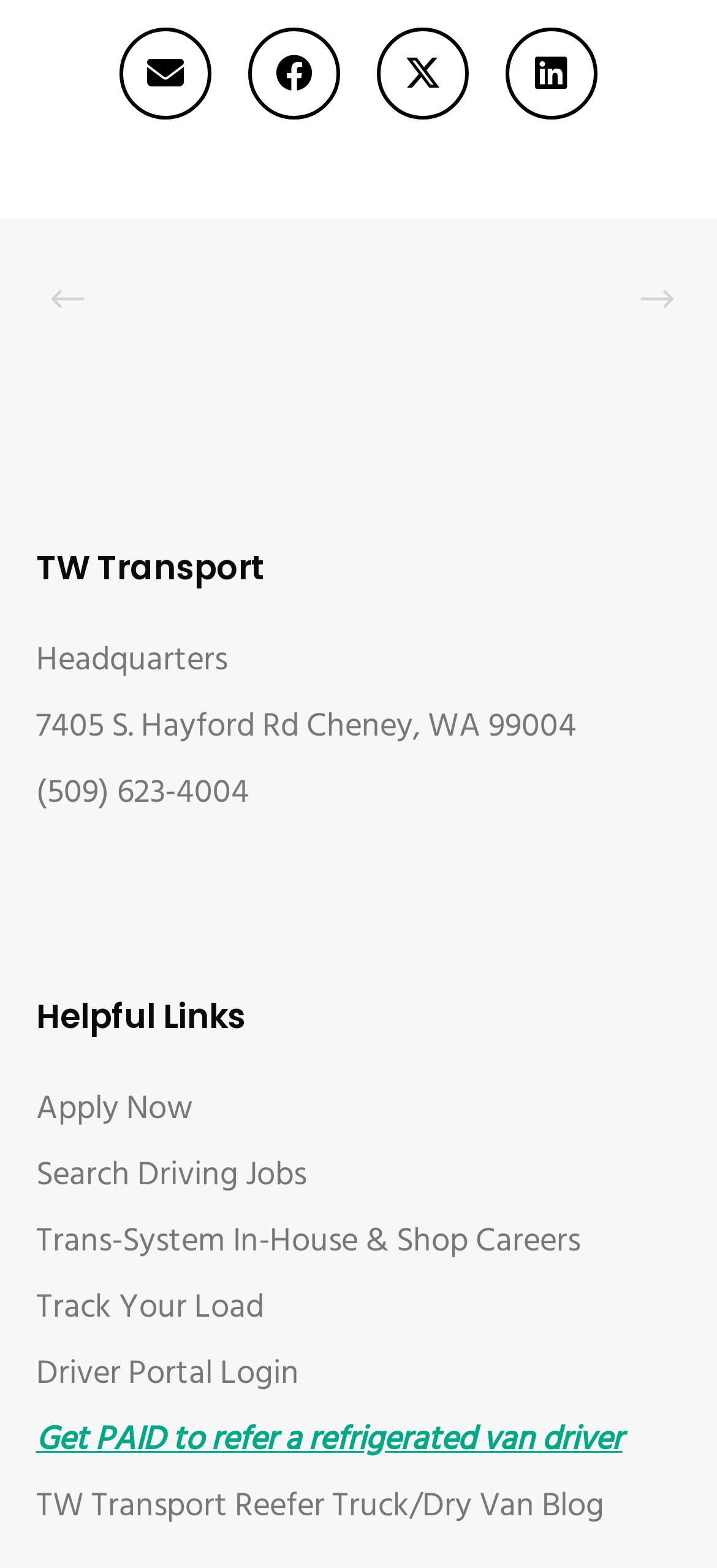Find the bounding box coordinates of the element I should click to carry out the following instruction: "View Headquarters address".

[0.05, 0.404, 0.317, 0.438]